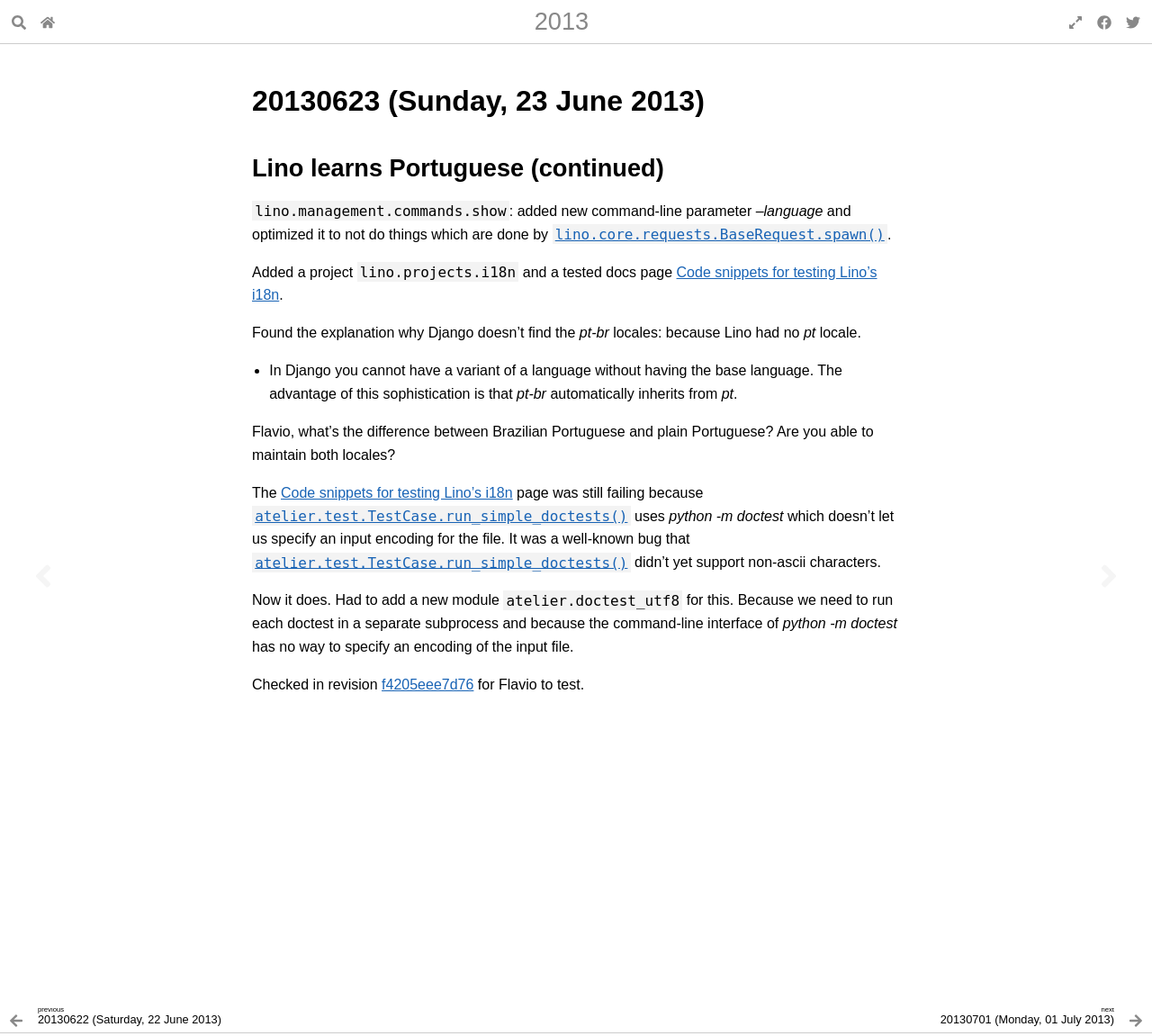Please provide the bounding box coordinates for the element that needs to be clicked to perform the instruction: "View previous topic". The coordinates must consist of four float numbers between 0 and 1, formatted as [left, top, right, bottom].

[0.012, 0.528, 0.062, 0.584]